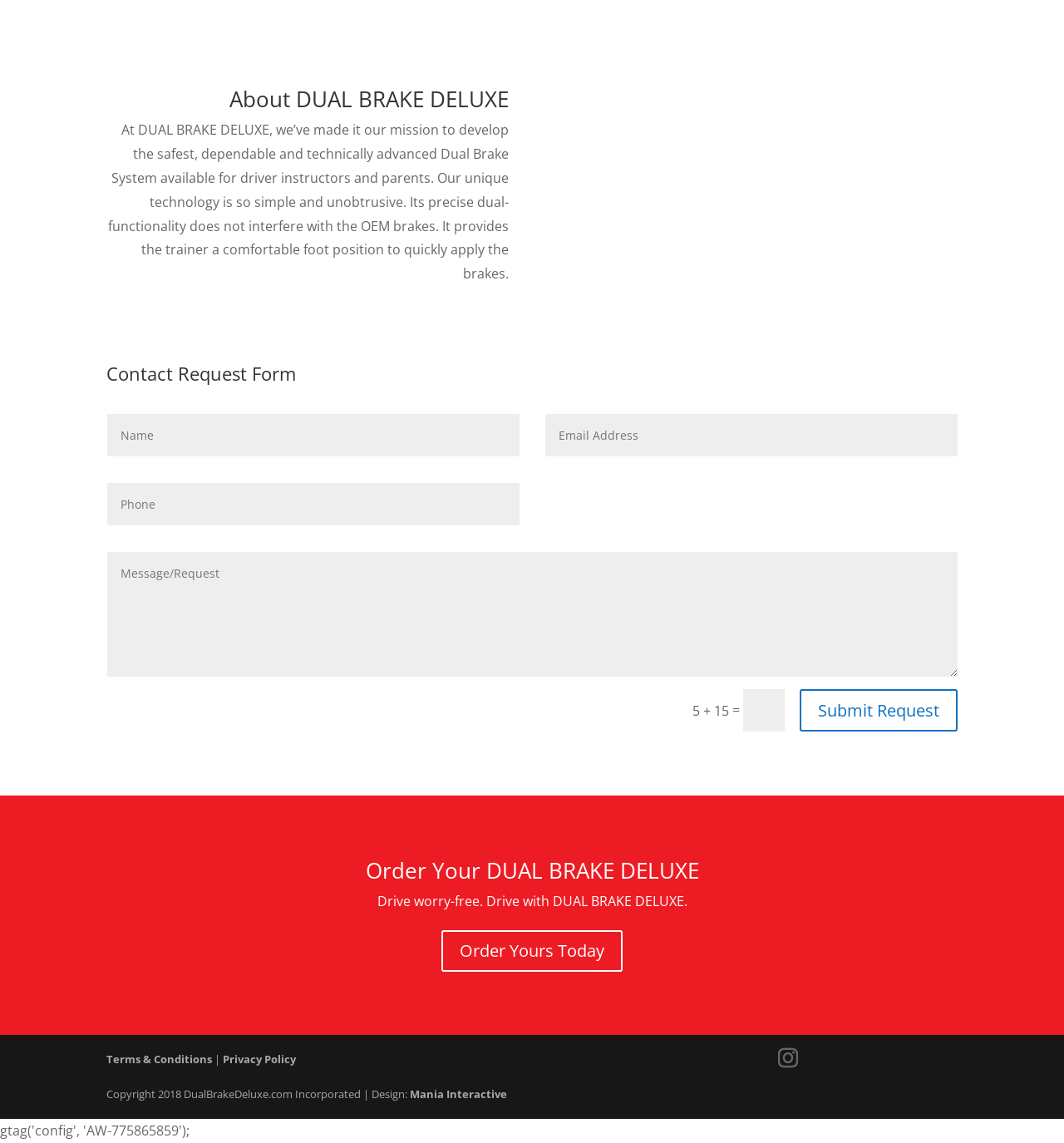Specify the bounding box coordinates of the region I need to click to perform the following instruction: "Fill in the contact request form". The coordinates must be four float numbers in the range of 0 to 1, i.e., [left, top, right, bottom].

[0.101, 0.362, 0.488, 0.399]